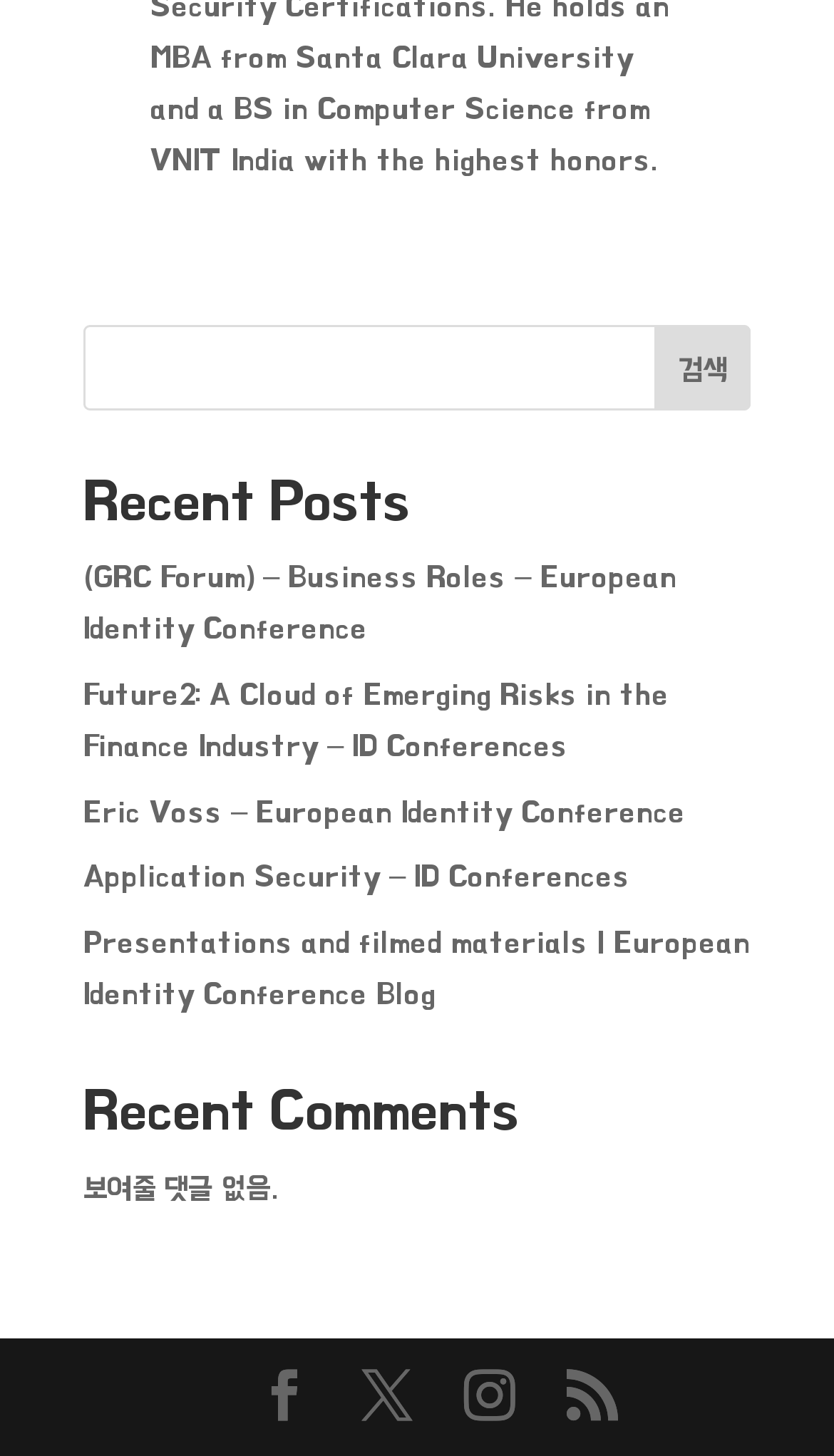How many recent posts are listed?
Based on the image, respond with a single word or phrase.

5